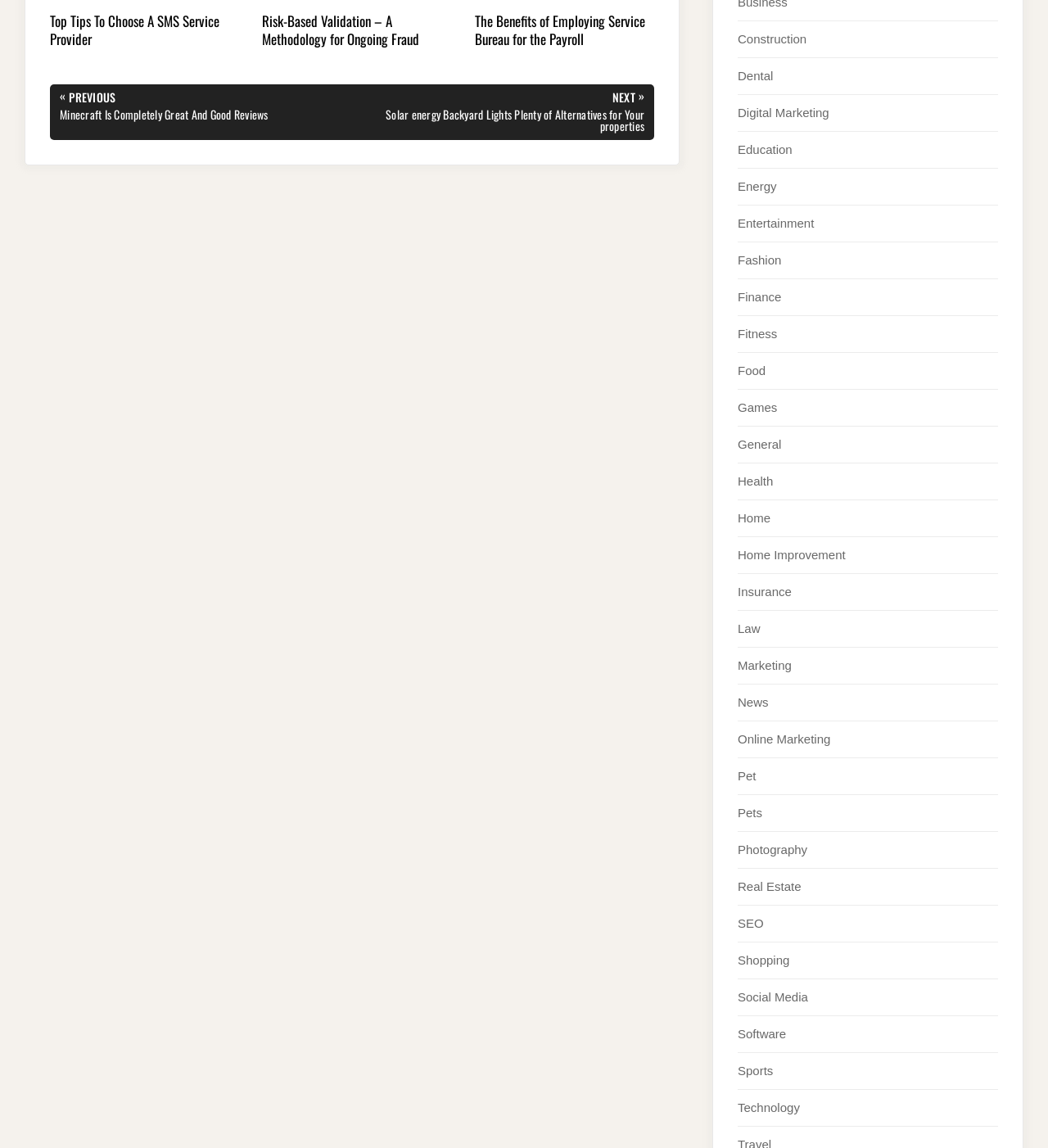What is the function of the 'Posts' navigation?
Can you provide an in-depth and detailed response to the question?

The 'Posts' navigation, which includes 'PREVIOUS POST' and 'NEXT POST' links, allows users to navigate through different posts or articles on the webpage.